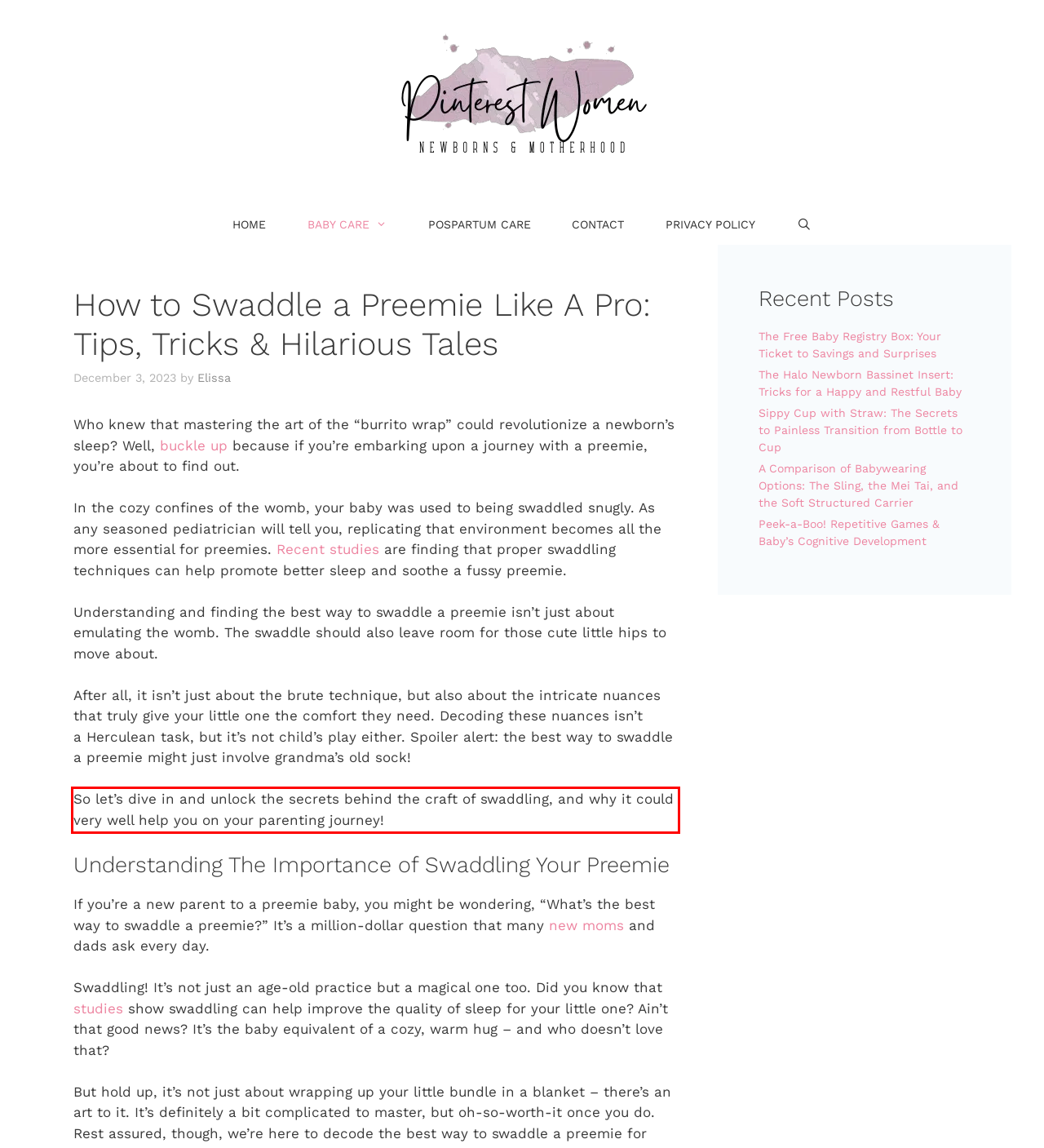Within the provided webpage screenshot, find the red rectangle bounding box and perform OCR to obtain the text content.

So let’s dive in and unlock the secrets behind the craft of swaddling, and why it could very well help you on your parenting journey!